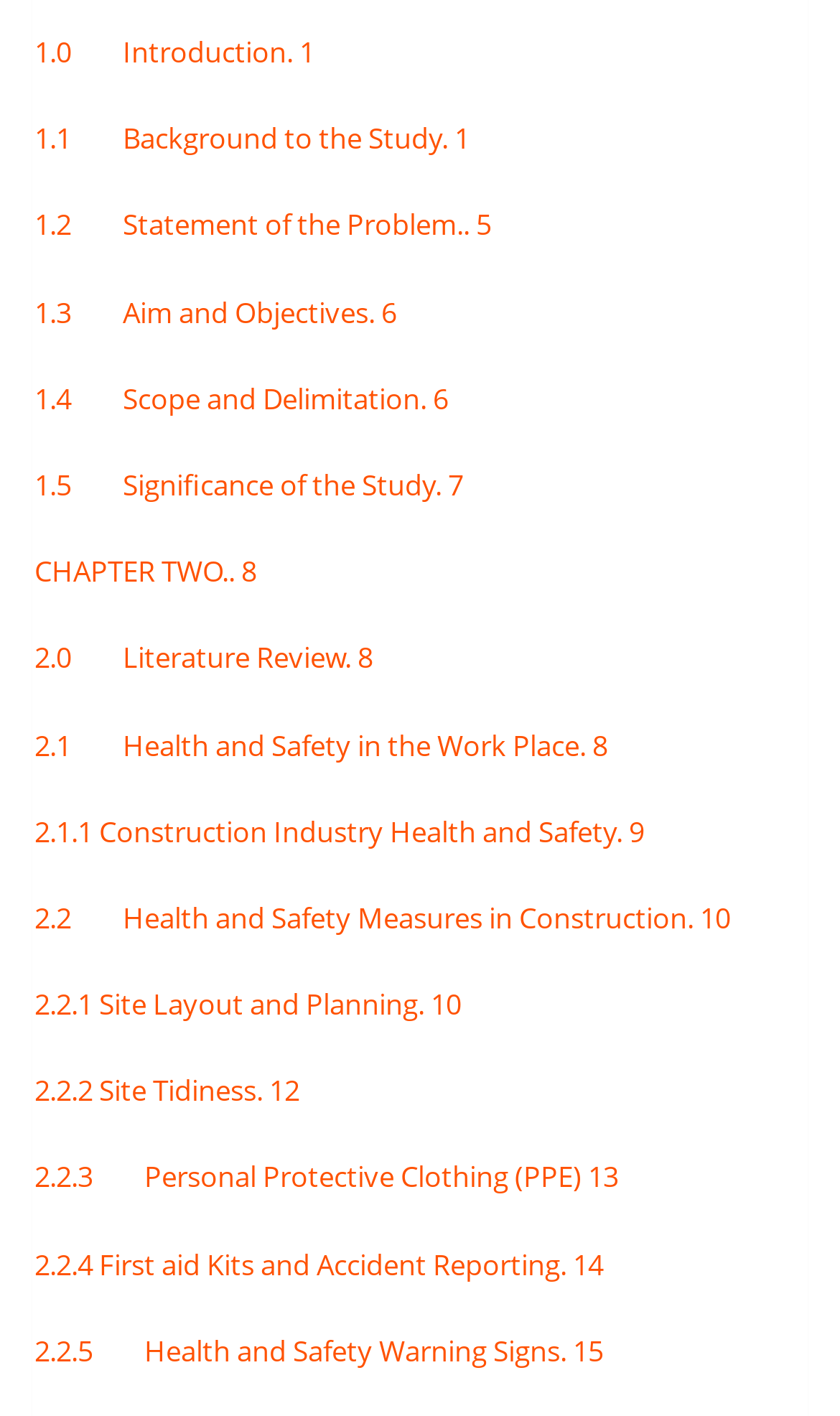Analyze the image and deliver a detailed answer to the question: How many chapters are there in this study?

By analyzing the links on the webpage, I can see that there are two chapter links, 'CHAPTER ONE' and 'CHAPTER TWO', which suggests that there are two chapters in this study.